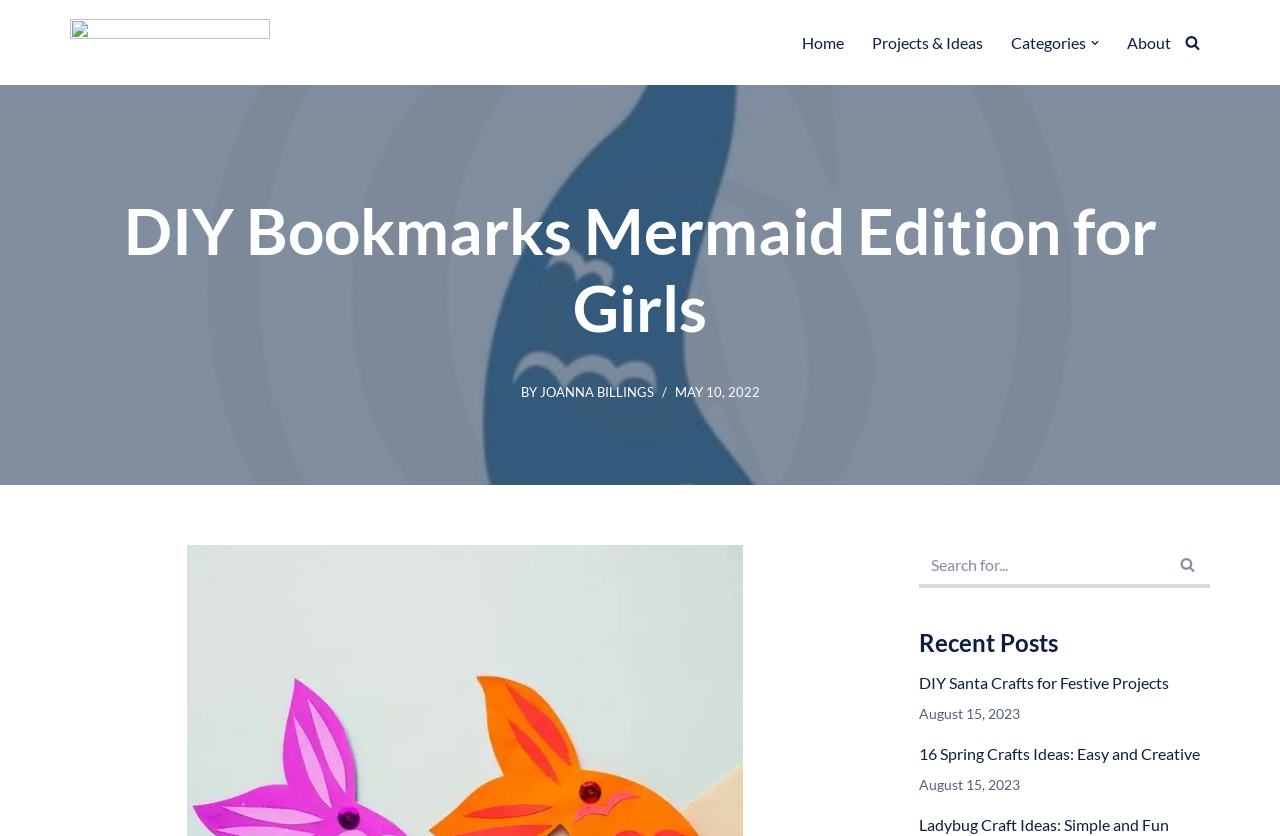Where is the search button?
Answer the question using a single word or phrase, according to the image.

Top right